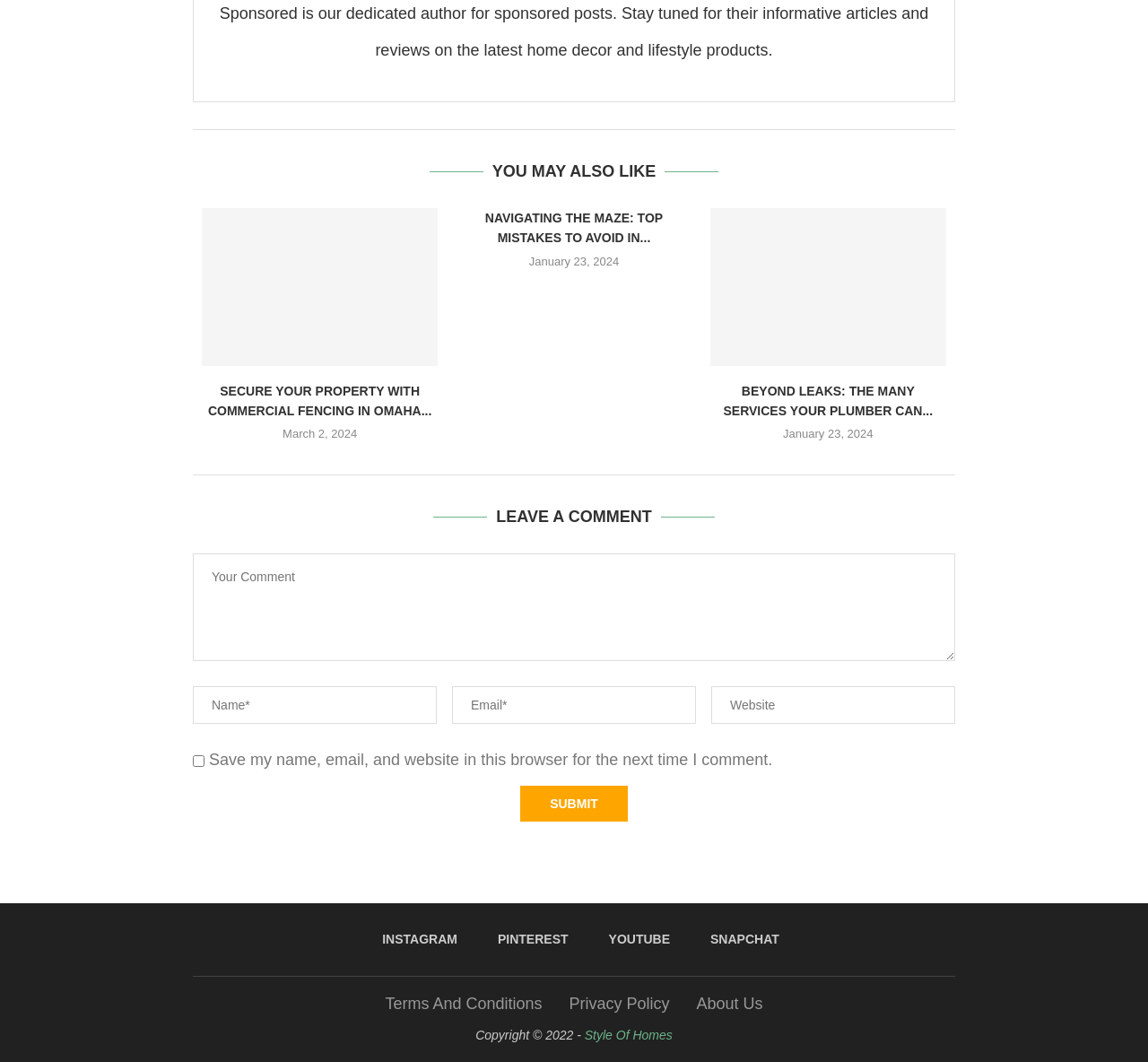Determine the bounding box coordinates of the element's region needed to click to follow the instruction: "Subscribe to the channel". Provide these coordinates as four float numbers between 0 and 1, formatted as [left, top, right, bottom].

None